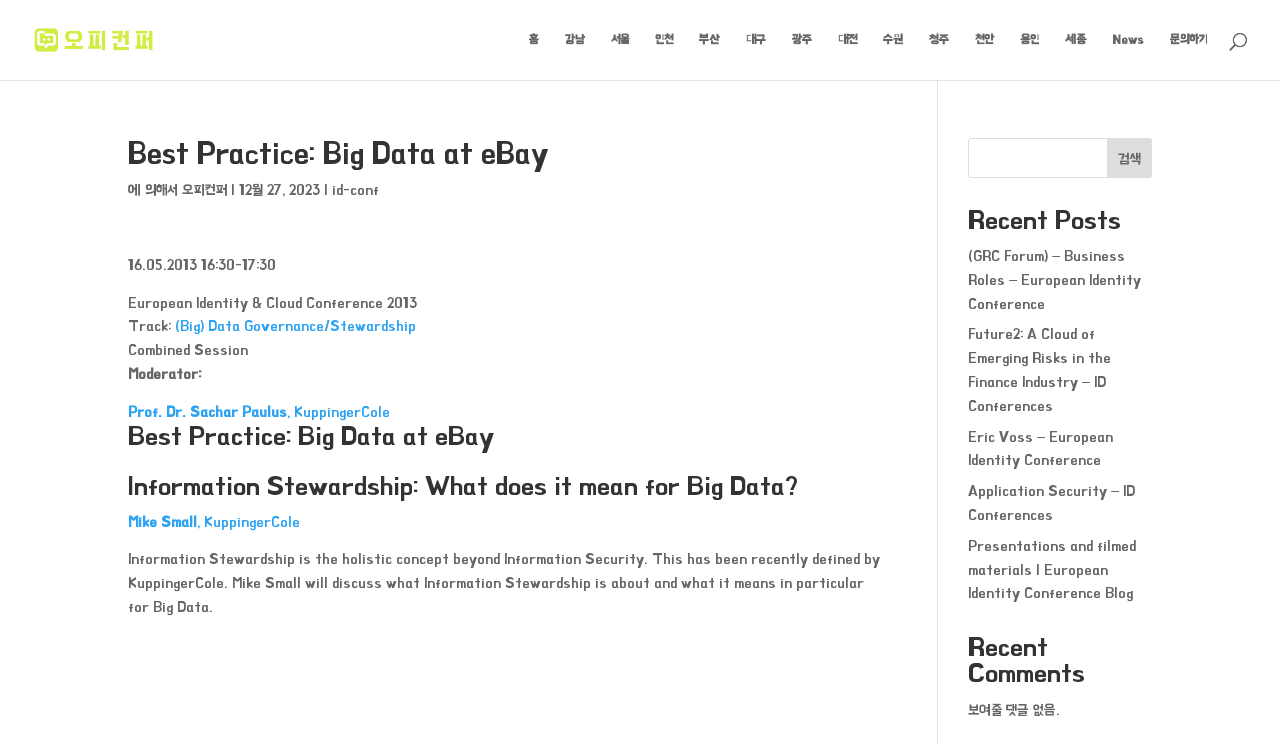Summarize the webpage comprehensively, mentioning all visible components.

This webpage appears to be a blog or article page focused on "Best Practice: Big Data at eBay". At the top, there is a logo or image with the text "오피(OP), 오피사이트 플랫폼 오피컨퍼" next to it. Below this, there is a navigation menu with links to various locations in Korea, such as "홈", "강남", "서울", and others, as well as a "News" link and a "문의하기" (inquiry) link.

The main content of the page is an article with the title "Best Practice: Big Data at eBay" in a large font. The article has a brief description and is followed by details about the event, including the date, time, and location. There is also information about the moderator, Prof. Dr. Sachar Paulus, and the speaker, Mike Small.

To the right of the article, there is a search box with a "검색" (search) button. Below this, there are headings for "Recent Posts" and "Recent Comments". The "Recent Posts" section lists several links to other articles or blog posts, while the "Recent Comments" section appears to be empty, with a message saying "보여줄 댓글 없음" (no comments to show).

Overall, the webpage has a clean and organized layout, with a focus on presenting information about the event and related topics.